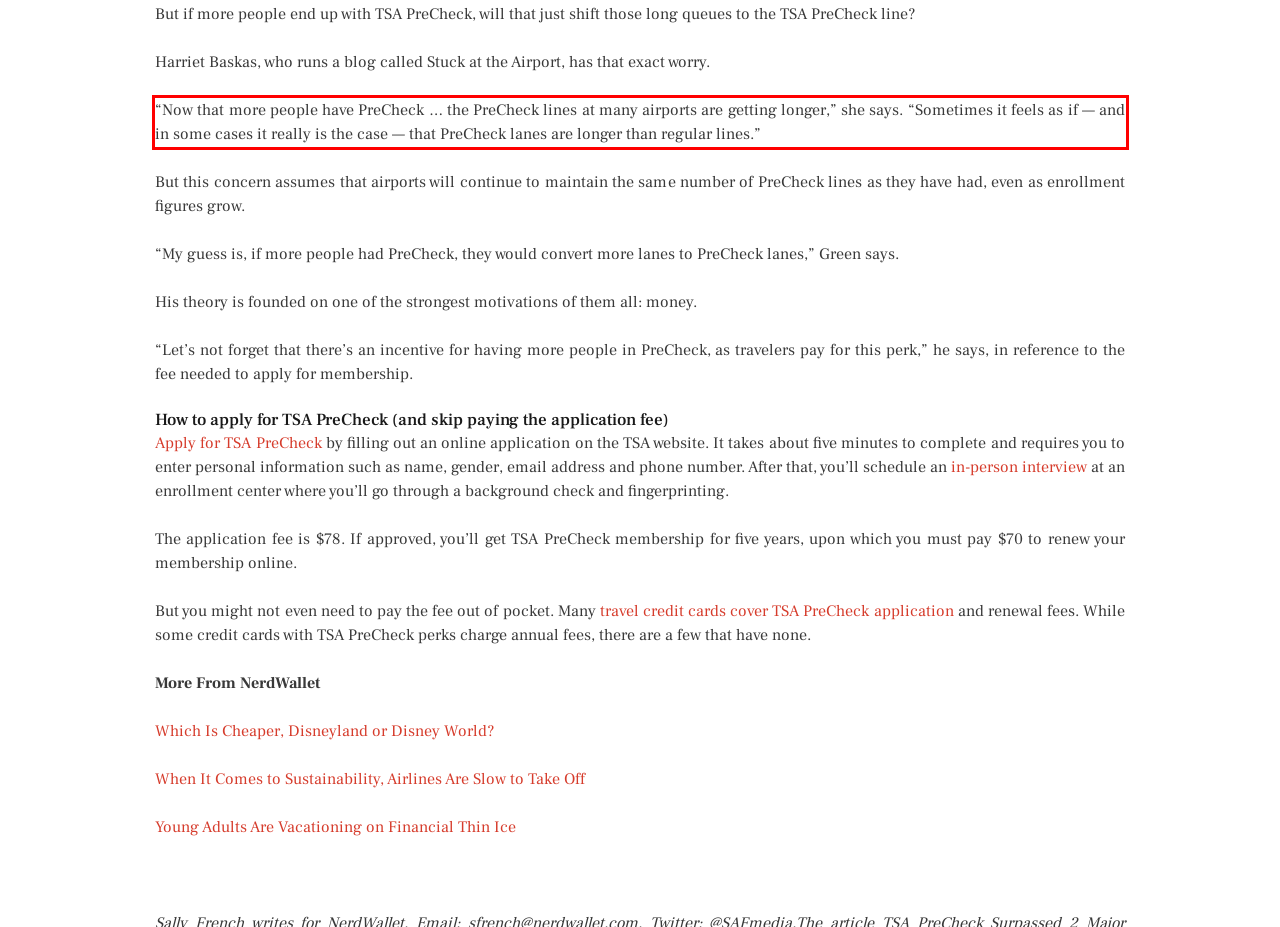Analyze the screenshot of the webpage and extract the text from the UI element that is inside the red bounding box.

“Now that more people have PreCheck … the PreCheck lines at many airports are getting longer,” she says. “Sometimes it feels as if — and in some cases it really is the case — that PreCheck lanes are longer than regular lines.”